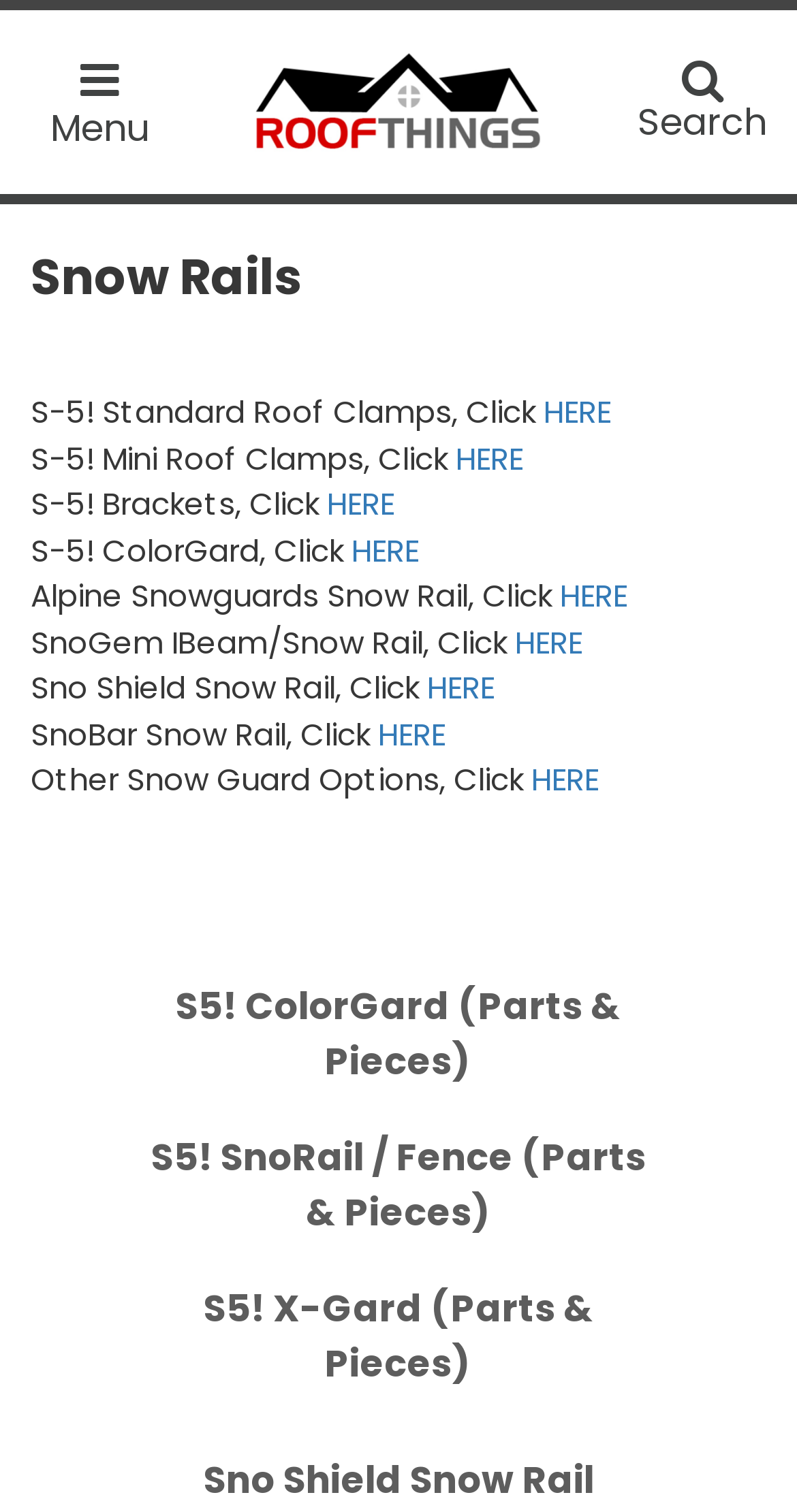Identify the bounding box for the described UI element: "HERE".

[0.667, 0.501, 0.751, 0.53]